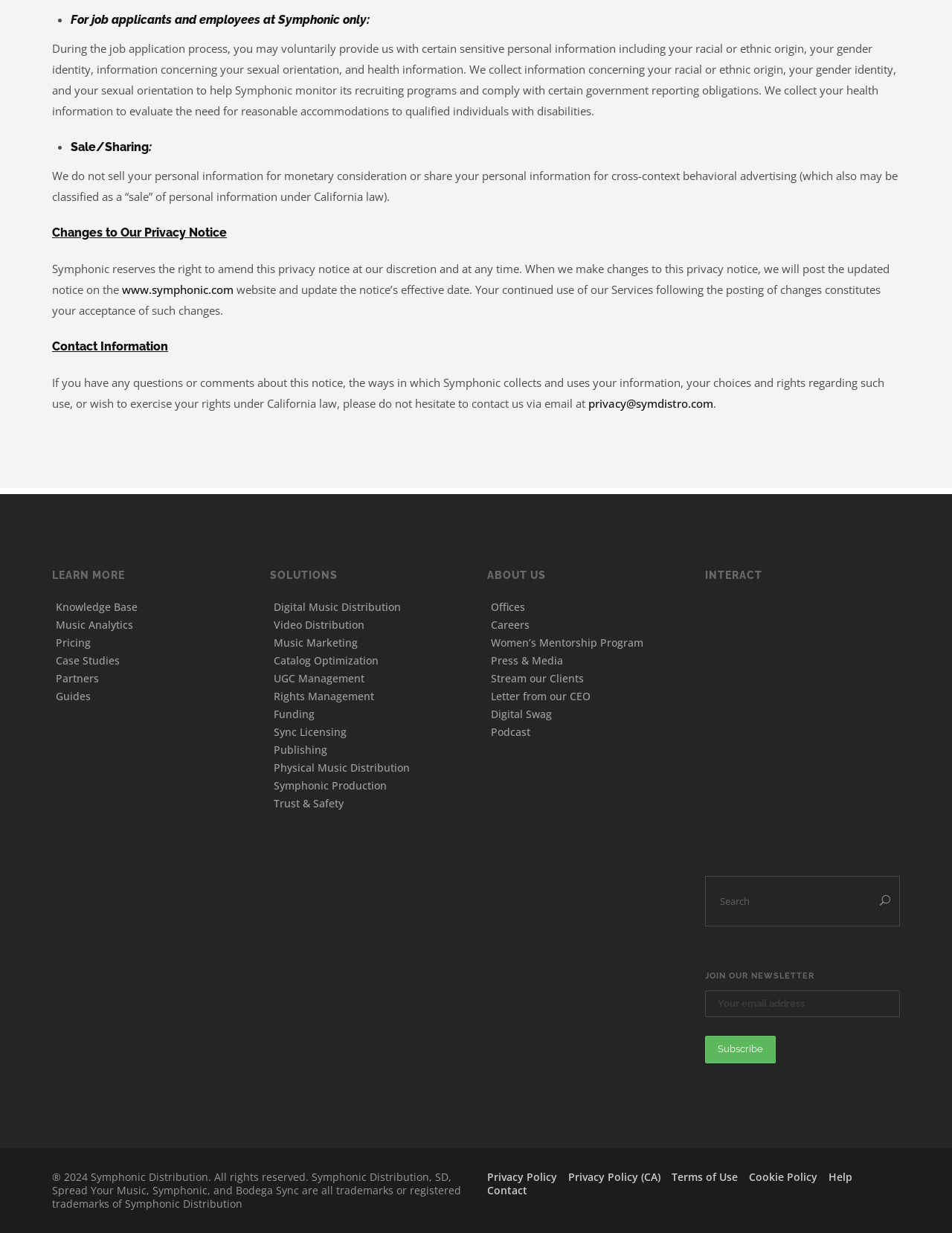How many social media platforms are listed in the INTERACT section?
Refer to the image and provide a detailed answer to the question.

The INTERACT section contains a LayoutTable with two LayoutTableRows, each containing four LayoutTableCells. Each LayoutTableCell contains a link element and an image element, representing a social media platform. Therefore, there are a total of 8 social media platforms listed in the INTERACT section.